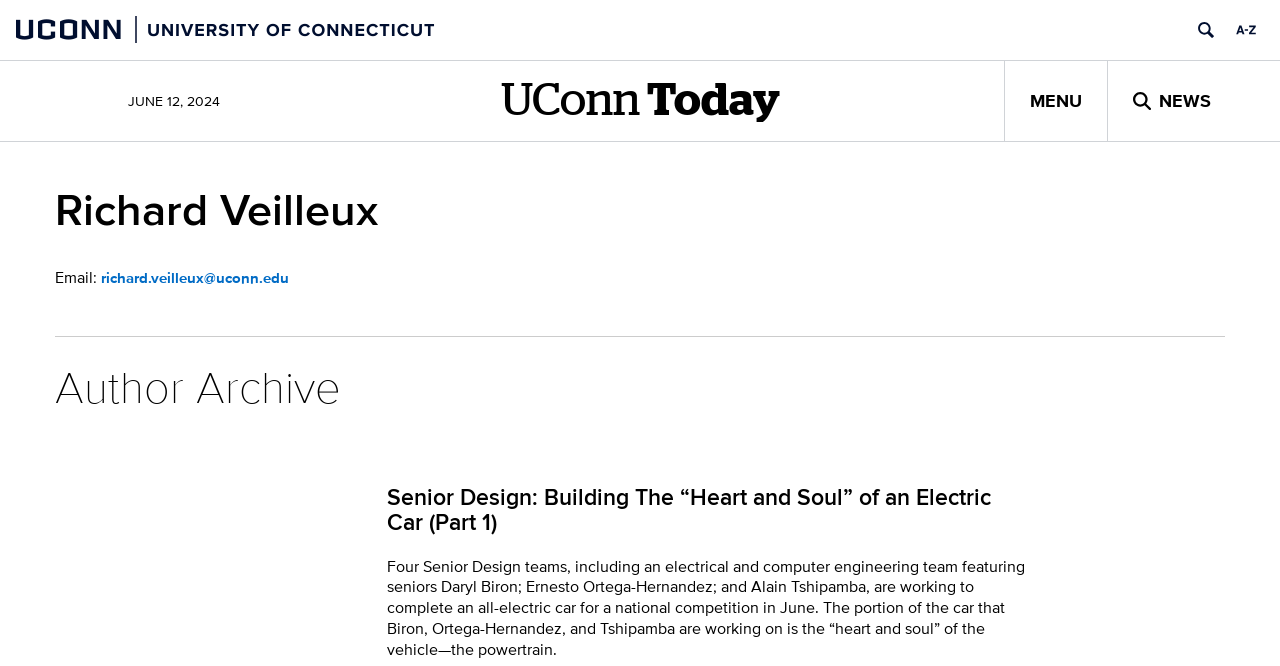Show the bounding box coordinates of the element that should be clicked to complete the task: "Read the article Senior Design: Building The “Heart and Soul” of an Electric Car (Part 1)".

[0.277, 0.73, 0.827, 0.836]